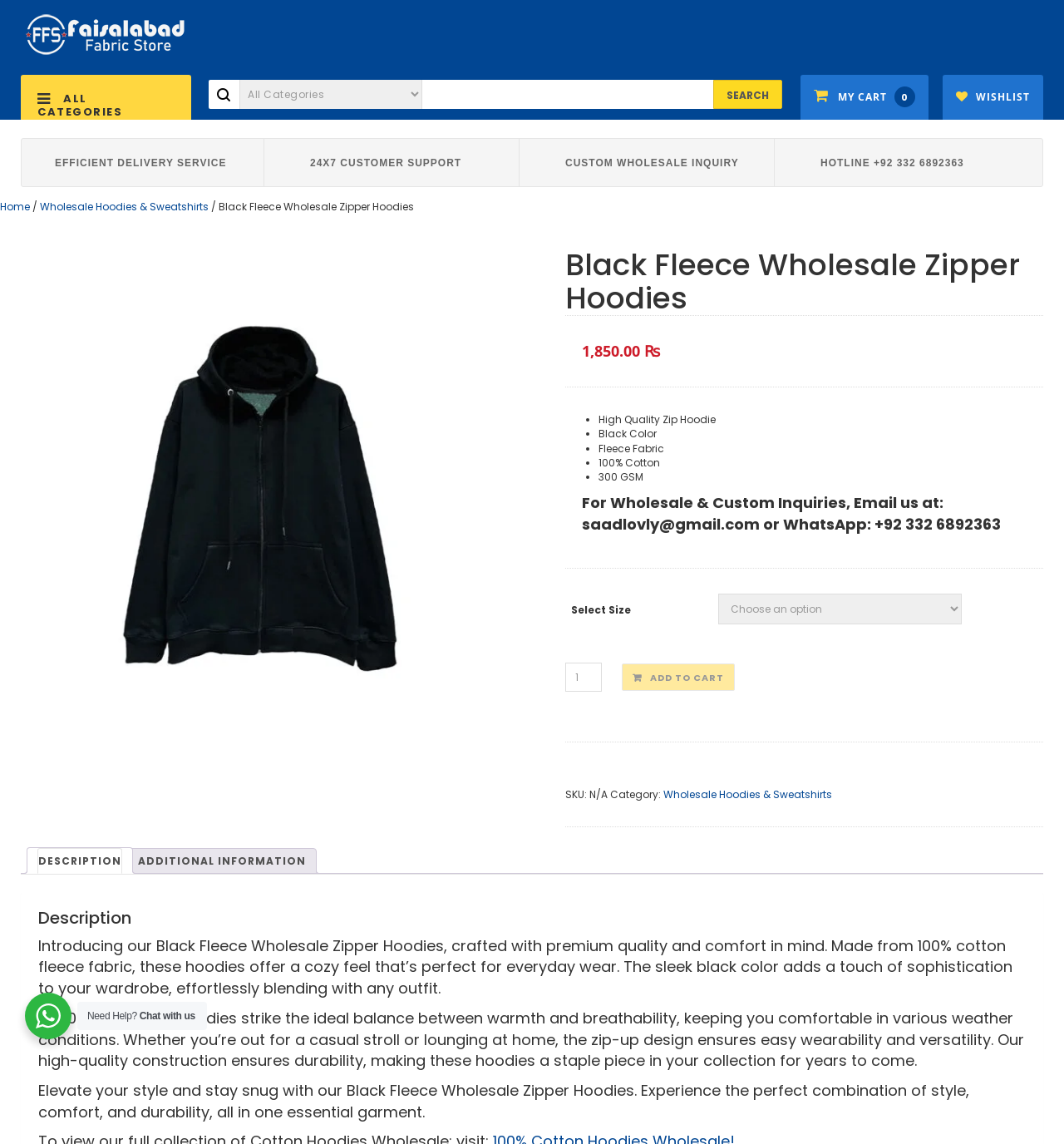Locate the bounding box coordinates of the element to click to perform the following action: 'View my cart'. The coordinates should be given as four float values between 0 and 1, in the form of [left, top, right, bottom].

[0.764, 0.076, 0.86, 0.094]